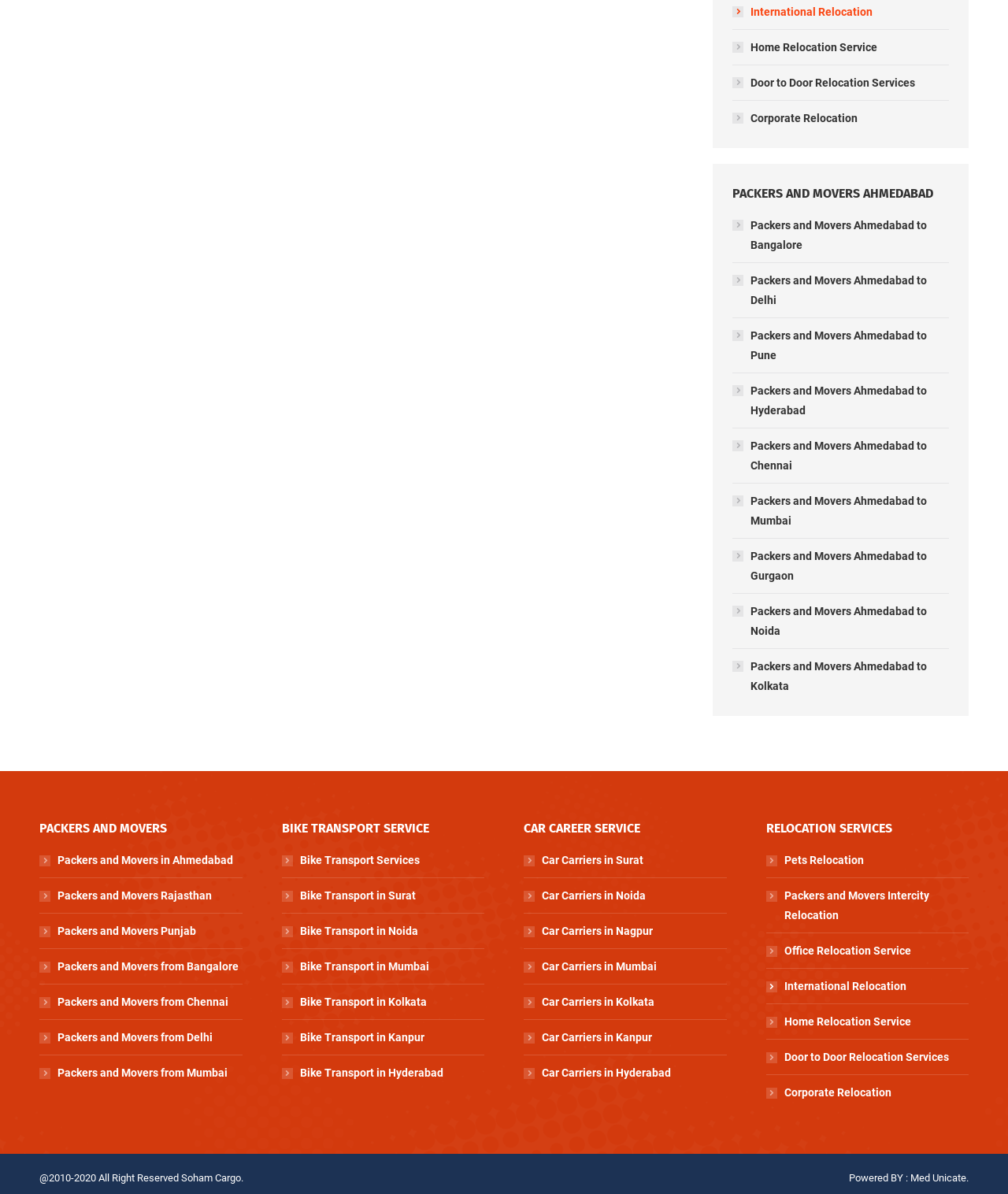Please identify the bounding box coordinates of the element I should click to complete this instruction: 'Click on International Relocation'. The coordinates should be given as four float numbers between 0 and 1, like this: [left, top, right, bottom].

[0.727, 0.002, 0.866, 0.019]